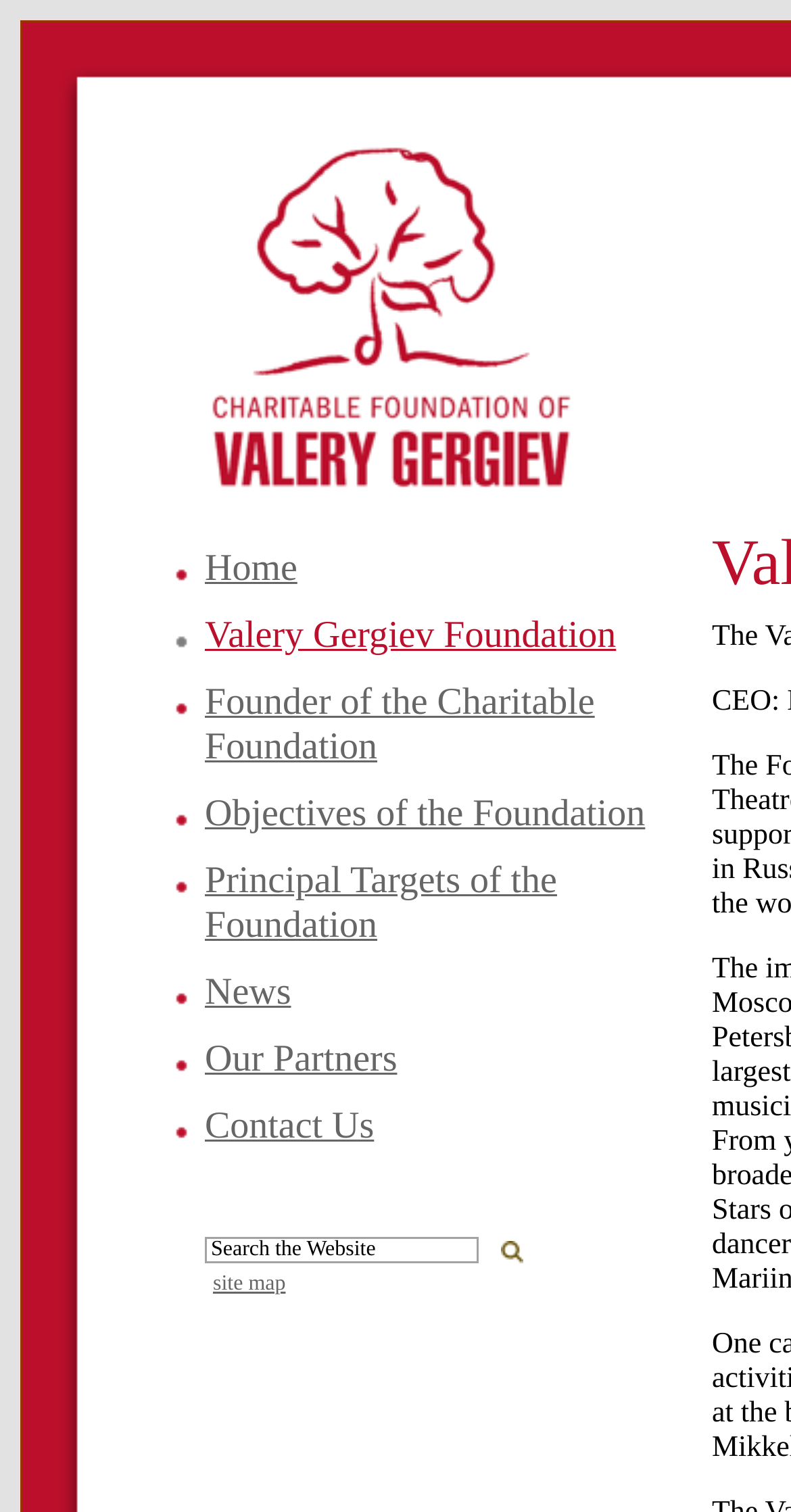Please provide the bounding box coordinates for the element that needs to be clicked to perform the following instruction: "Click the Submit button". The coordinates should be given as four float numbers between 0 and 1, i.e., [left, top, right, bottom].

[0.628, 0.821, 0.667, 0.835]